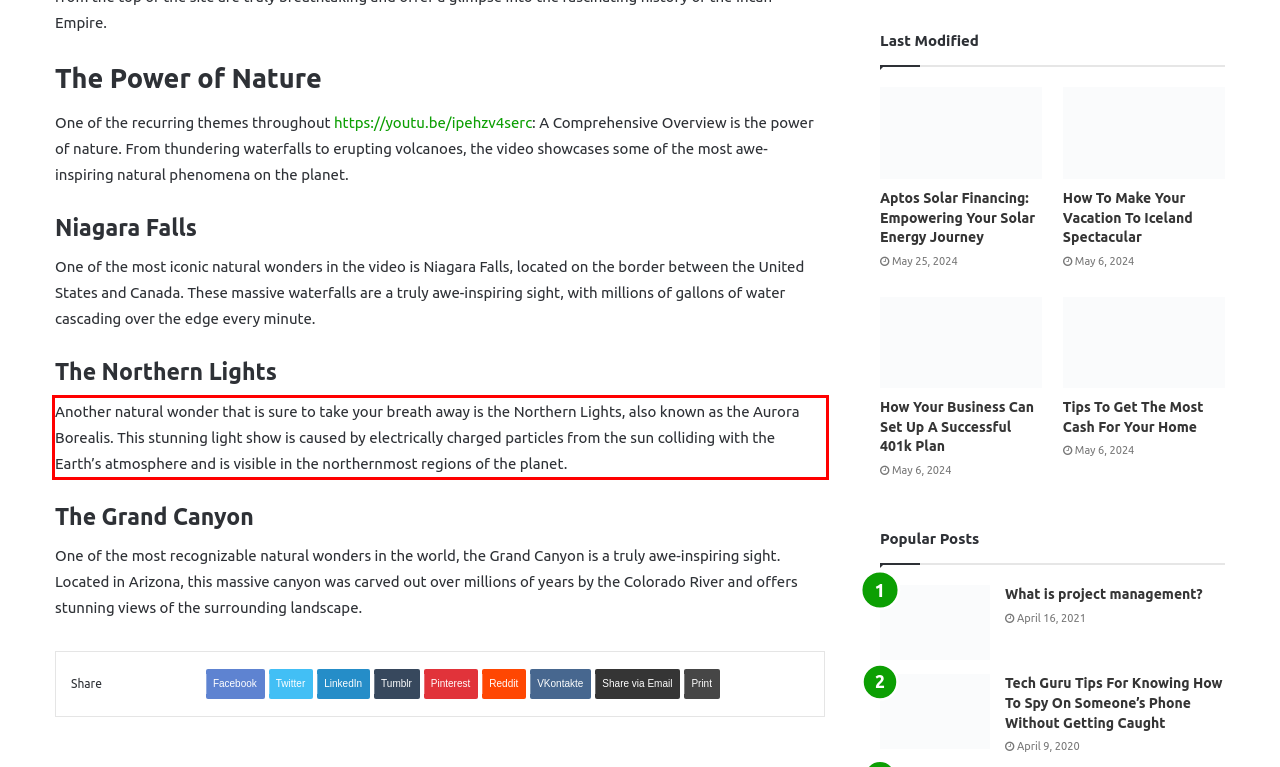Given a screenshot of a webpage containing a red bounding box, perform OCR on the text within this red bounding box and provide the text content.

Another natural wonder that is sure to take your breath away is the Northern Lights, also known as the Aurora Borealis. This stunning light show is caused by electrically charged particles from the sun colliding with the Earth’s atmosphere and is visible in the northernmost regions of the planet.